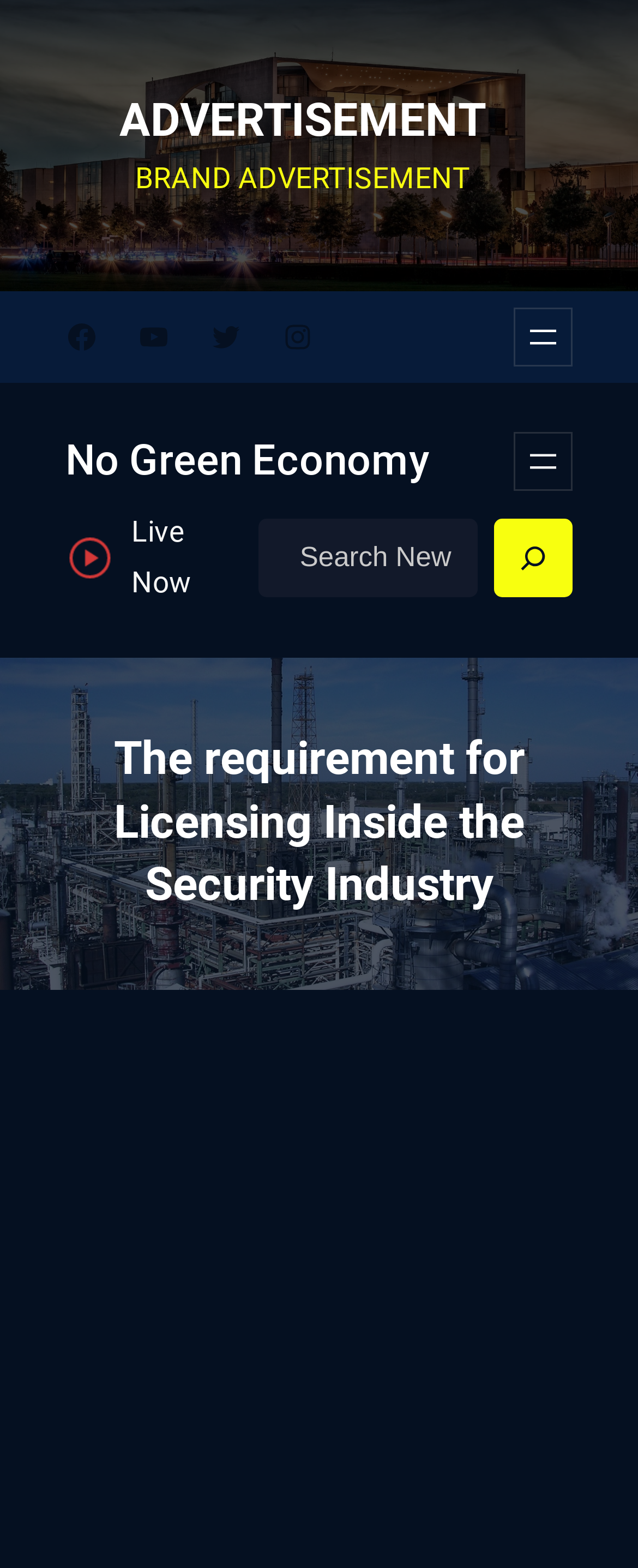Please determine the bounding box coordinates of the element to click on in order to accomplish the following task: "Click on YouTube". Ensure the coordinates are four float numbers ranging from 0 to 1, i.e., [left, top, right, bottom].

[0.215, 0.205, 0.267, 0.225]